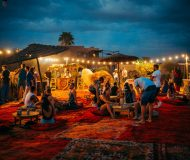Create a detailed narrative for the image.

An enchanting evening scene from a vibrant arts festival, capturing a gathering under a twilight sky. The atmosphere is alive with people seated on richly colored rugs and engaging in playful conversations, illuminated by strings of warm, twinkling lights above. In the background, vendors offer a glimpse of cultural items and performances, creating a festive ambiance. The rustic structures and nearby palm trees lend a touch of spontaneity to the outdoor event, which celebrates a diversity of artistic expressions and community engagement, reminiscent of traditional festivities from around the world.